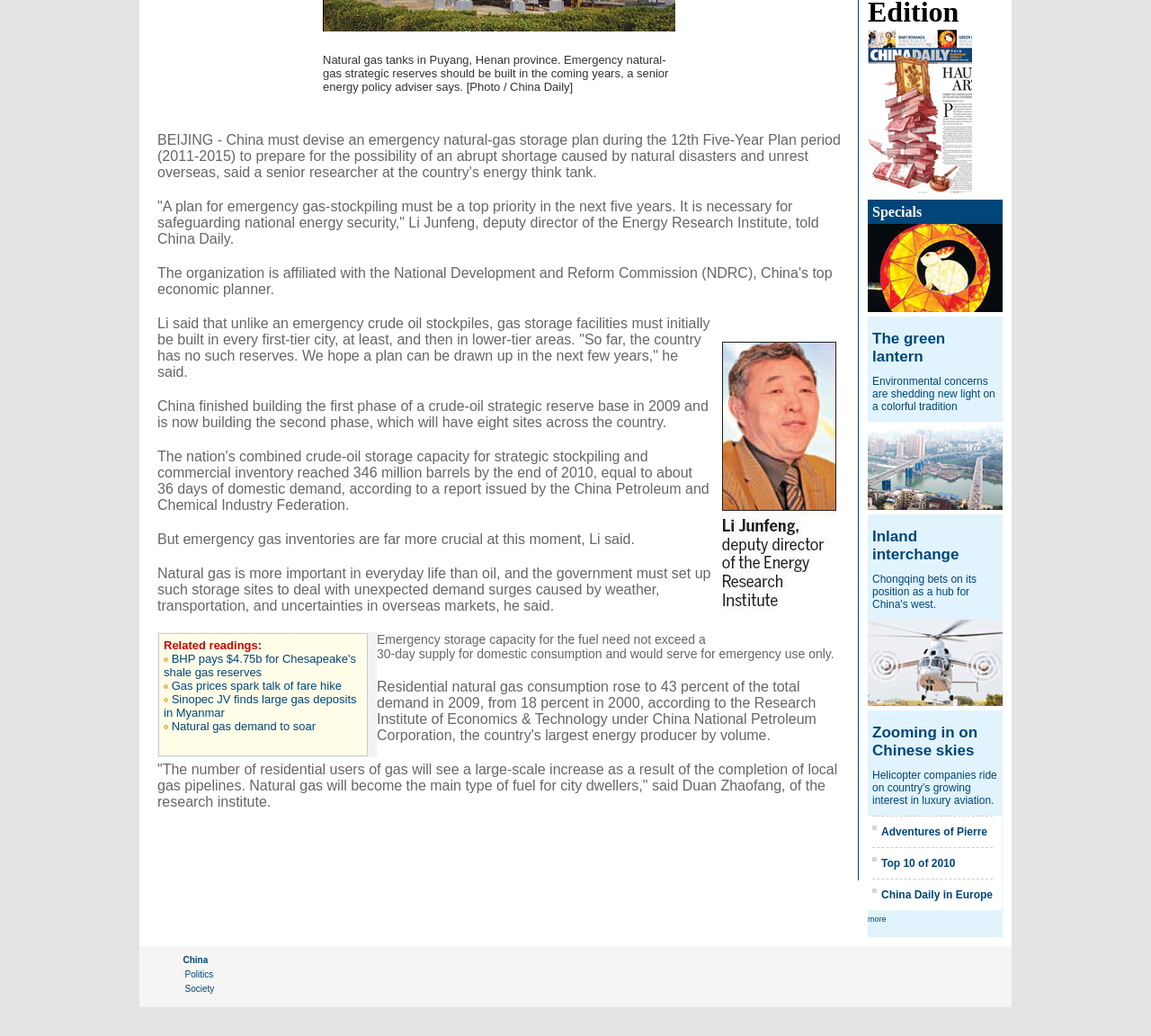Based on the element description "Zooming in on Chinese skies", predict the bounding box coordinates of the UI element.

[0.758, 0.699, 0.849, 0.733]